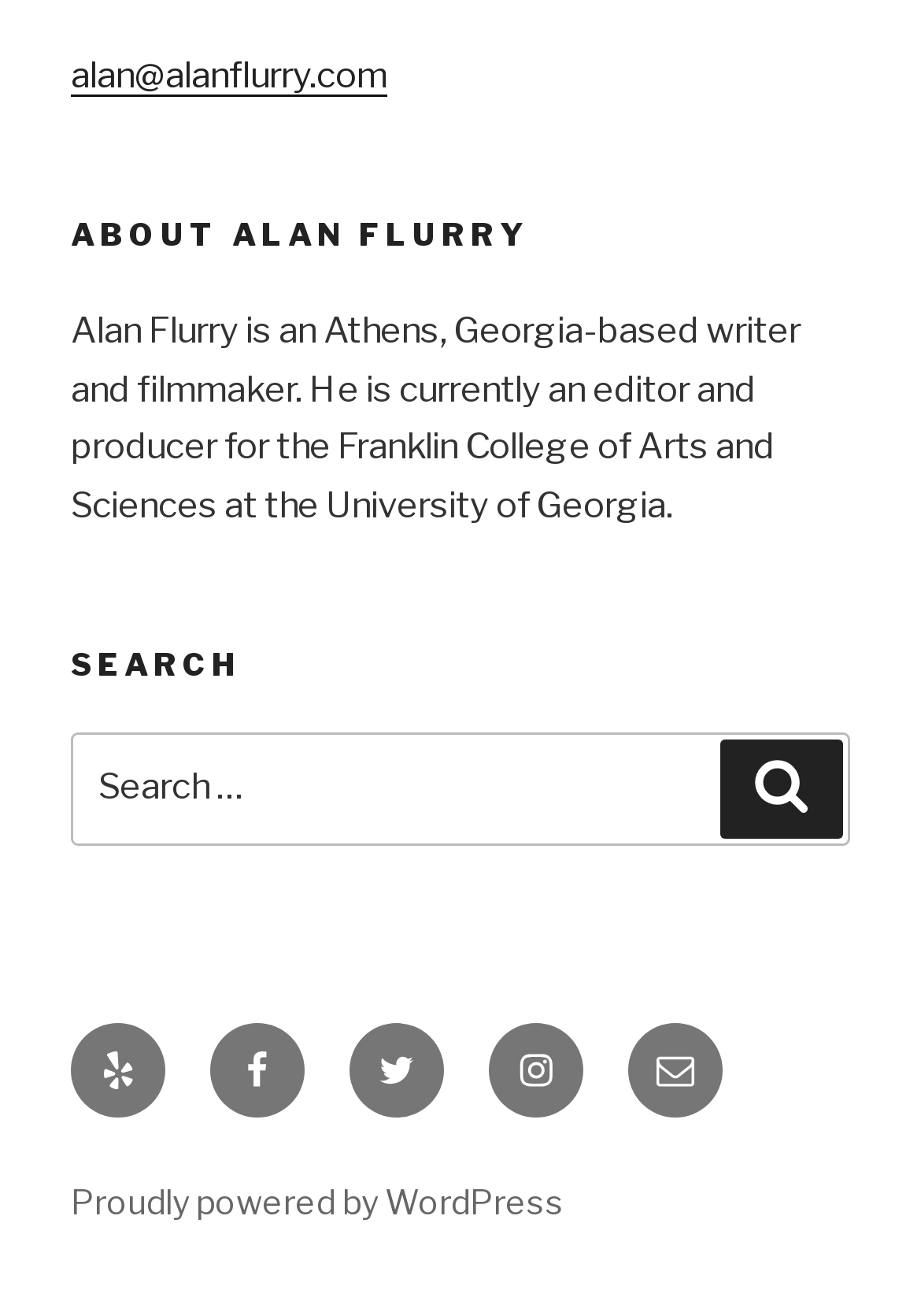Using the element description alan@alanflurry.com, predict the bounding box coordinates for the UI element. Provide the coordinates in (top-left x, top-left y, bottom-right x, bottom-right y) format with values ranging from 0 to 1.

[0.077, 0.041, 0.421, 0.074]